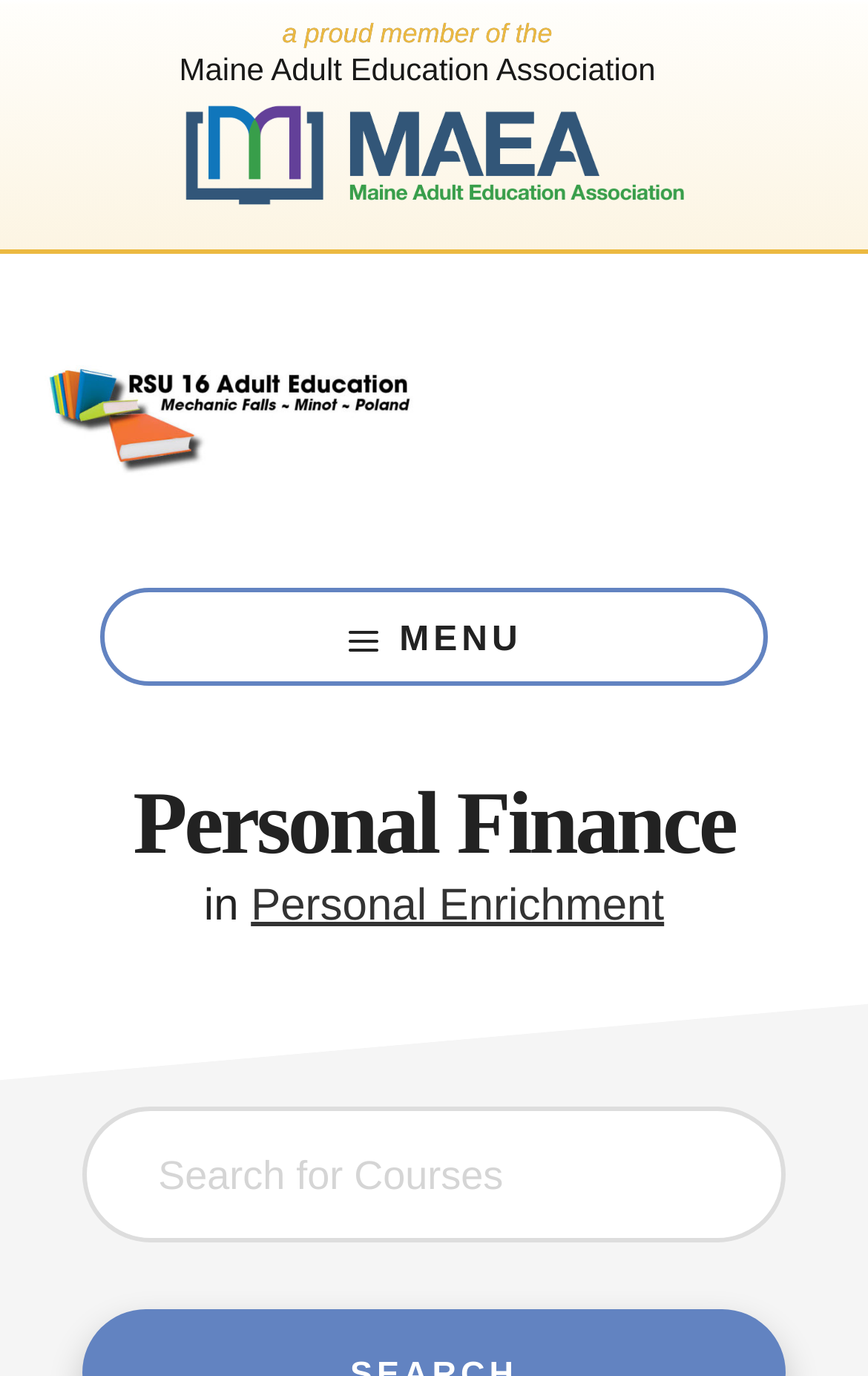Provide the bounding box coordinates of the HTML element this sentence describes: "RSU16 Adult Education". The bounding box coordinates consist of four float numbers between 0 and 1, i.e., [left, top, right, bottom].

[0.05, 0.217, 0.5, 0.395]